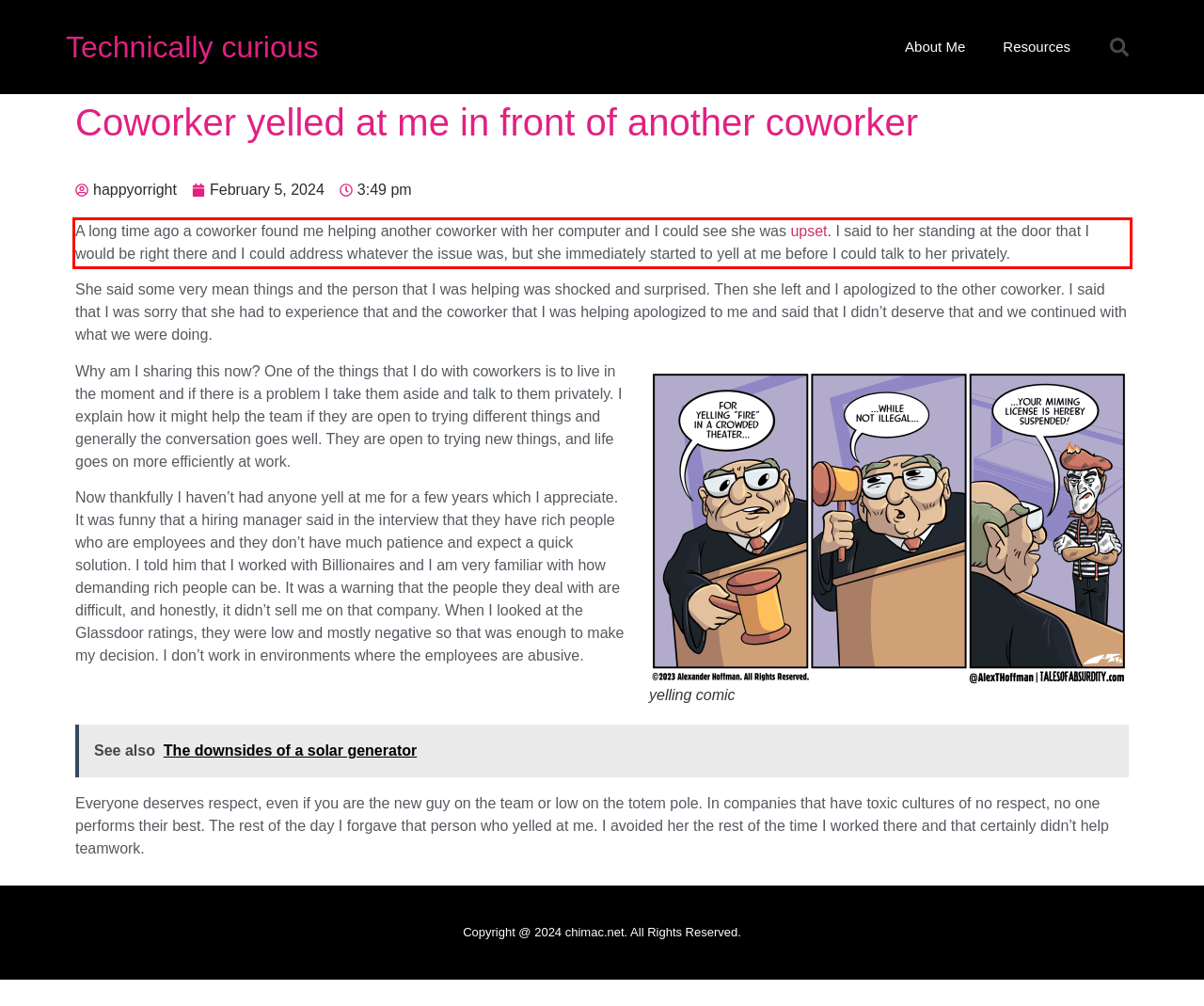Please examine the screenshot of the webpage and read the text present within the red rectangle bounding box.

A long time ago a coworker found me helping another coworker with her computer and I could see she was upset. I said to her standing at the door that I would be right there and I could address whatever the issue was, but she immediately started to yell at me before I could talk to her privately.